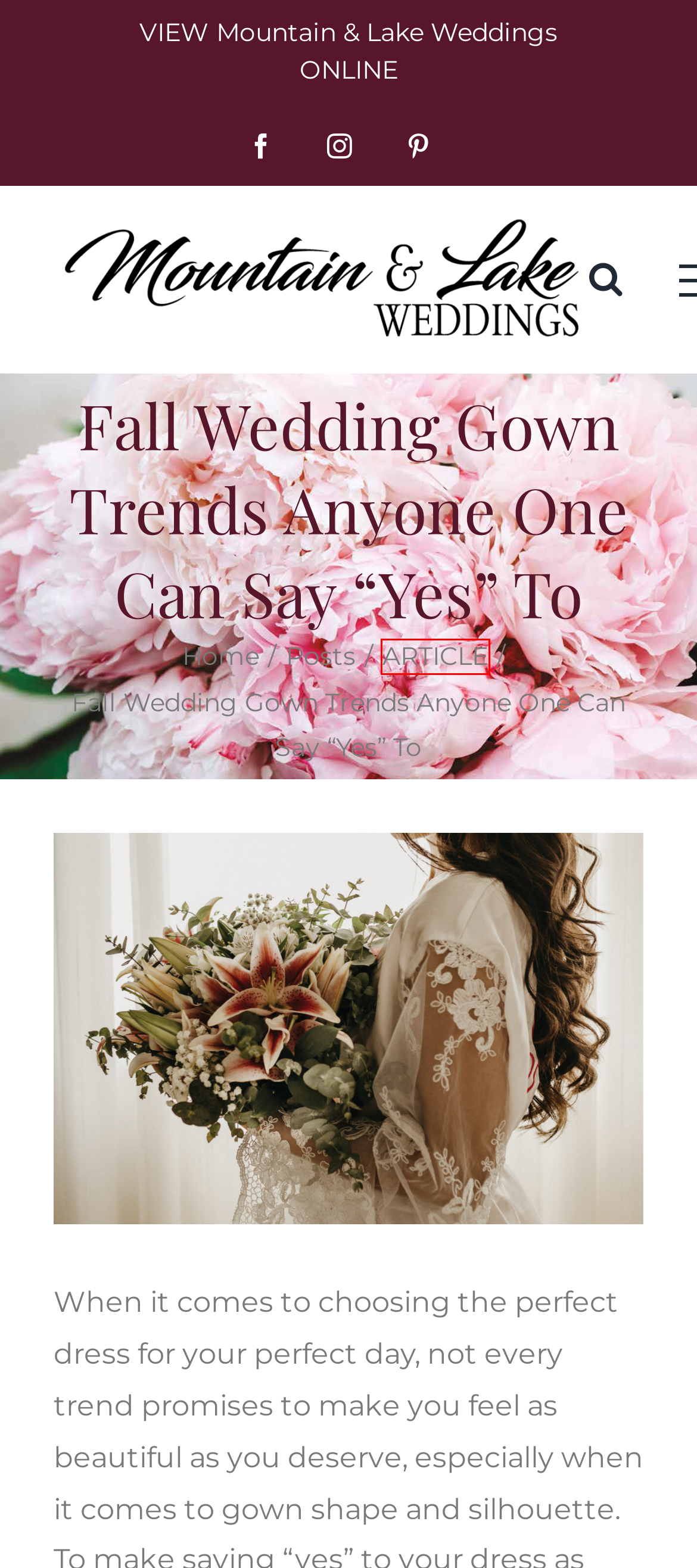Look at the screenshot of a webpage that includes a red bounding box around a UI element. Select the most appropriate webpage description that matches the page seen after clicking the highlighted element. Here are the candidates:
A. ARTICLE - Mountain & Lake Weddings
B. Advertising Opportunities | Mountain & Lake Weddings
C. Bridal Guide | Mountain & Lake Weddings
D. Footloose - Mountain & Lake Weddings
E. vendors - Mountain & Lake Weddings
F. Bachelor Parties for Every Budget - Mountain & Lake Weddings
G. Mountain Lake Publishing | Mountain & Lake Weddings
H. Bridal Showers for Every Budget - Mountain & Lake Weddings

A